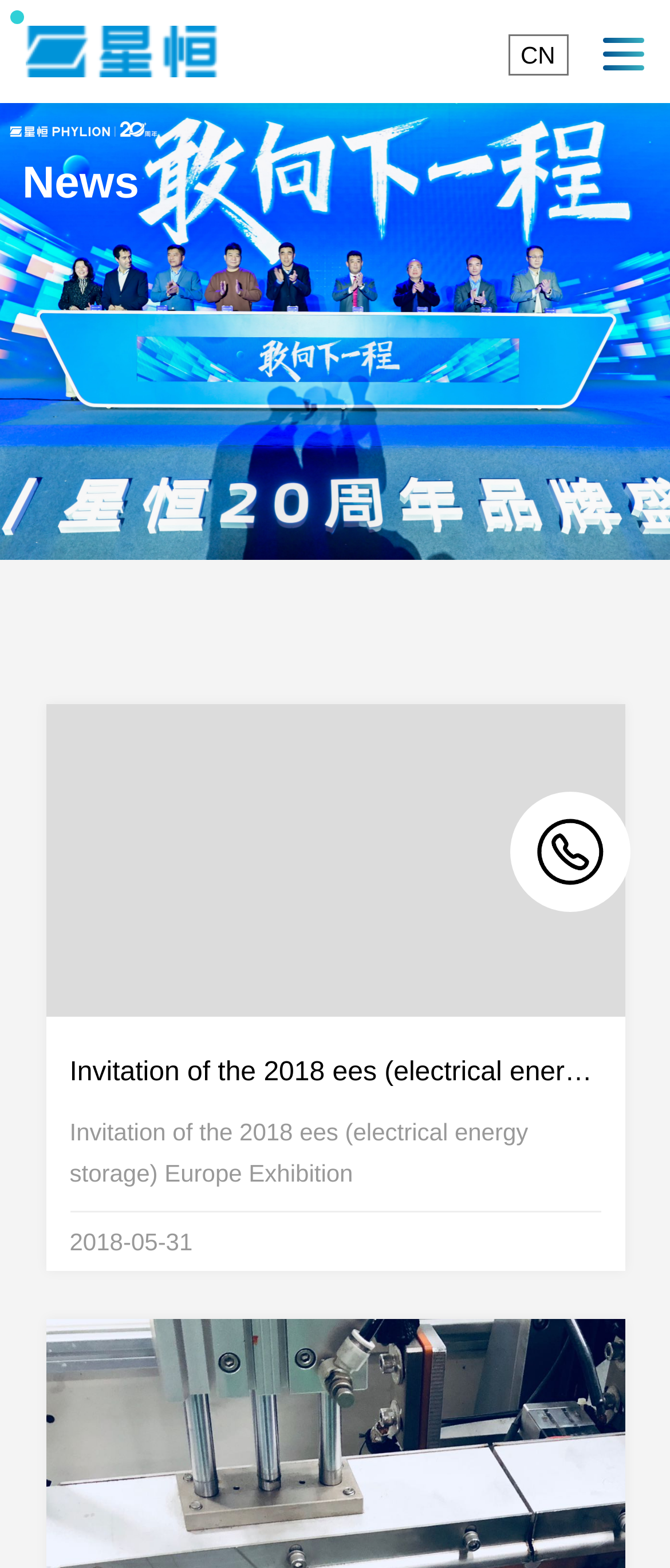What is the topic of the news section?
Give a comprehensive and detailed explanation for the question.

I looked at the text of the news section, which mentions 'electrical energy storage' Europe Exhibition, so I inferred that the topic of the news section is related to electrical energy storage.